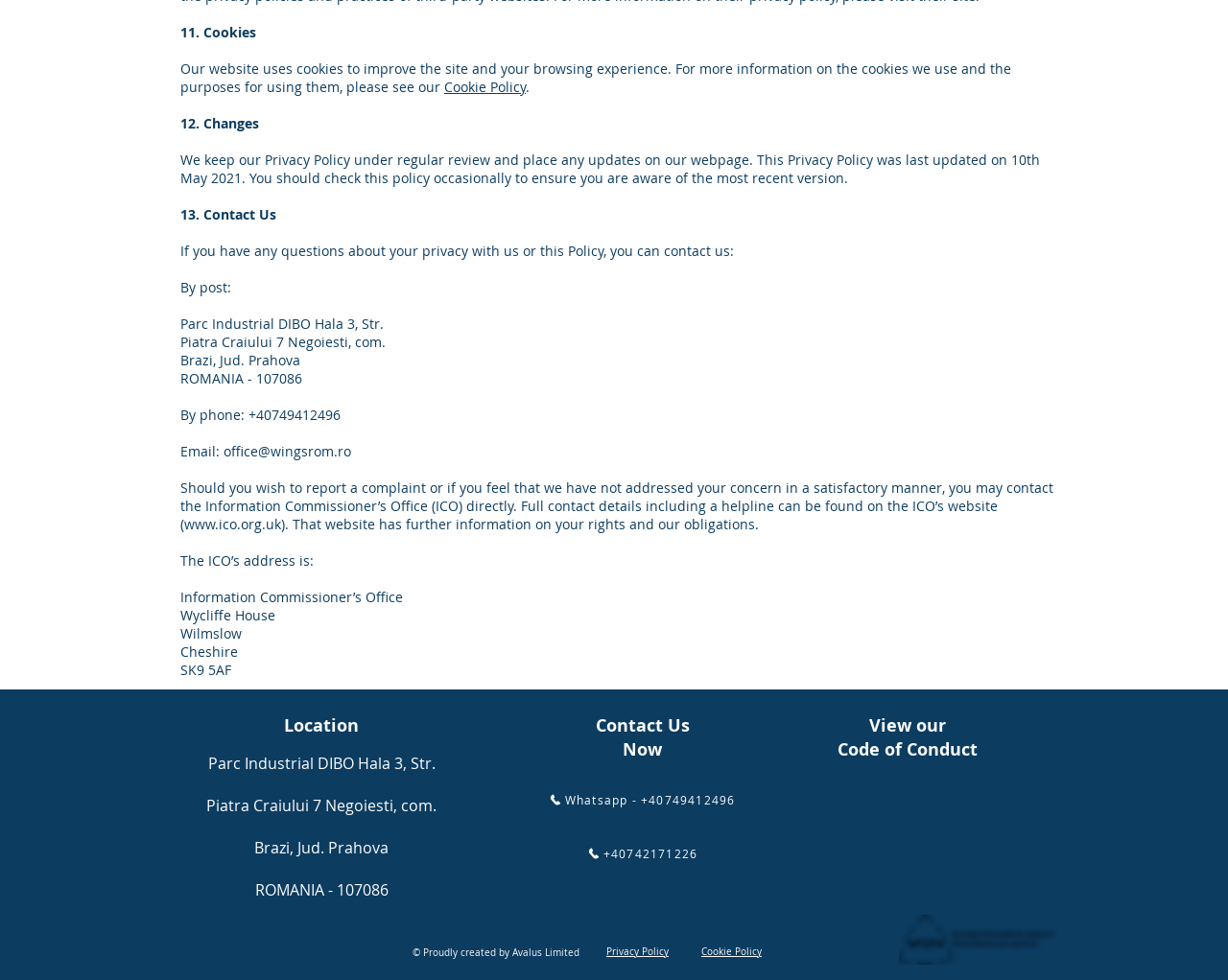Bounding box coordinates are specified in the format (top-left x, top-left y, bottom-right x, bottom-right y). All values are floating point numbers bounded between 0 and 1. Please provide the bounding box coordinate of the region this sentence describes: Privacy Policy

[0.494, 0.965, 0.545, 0.977]